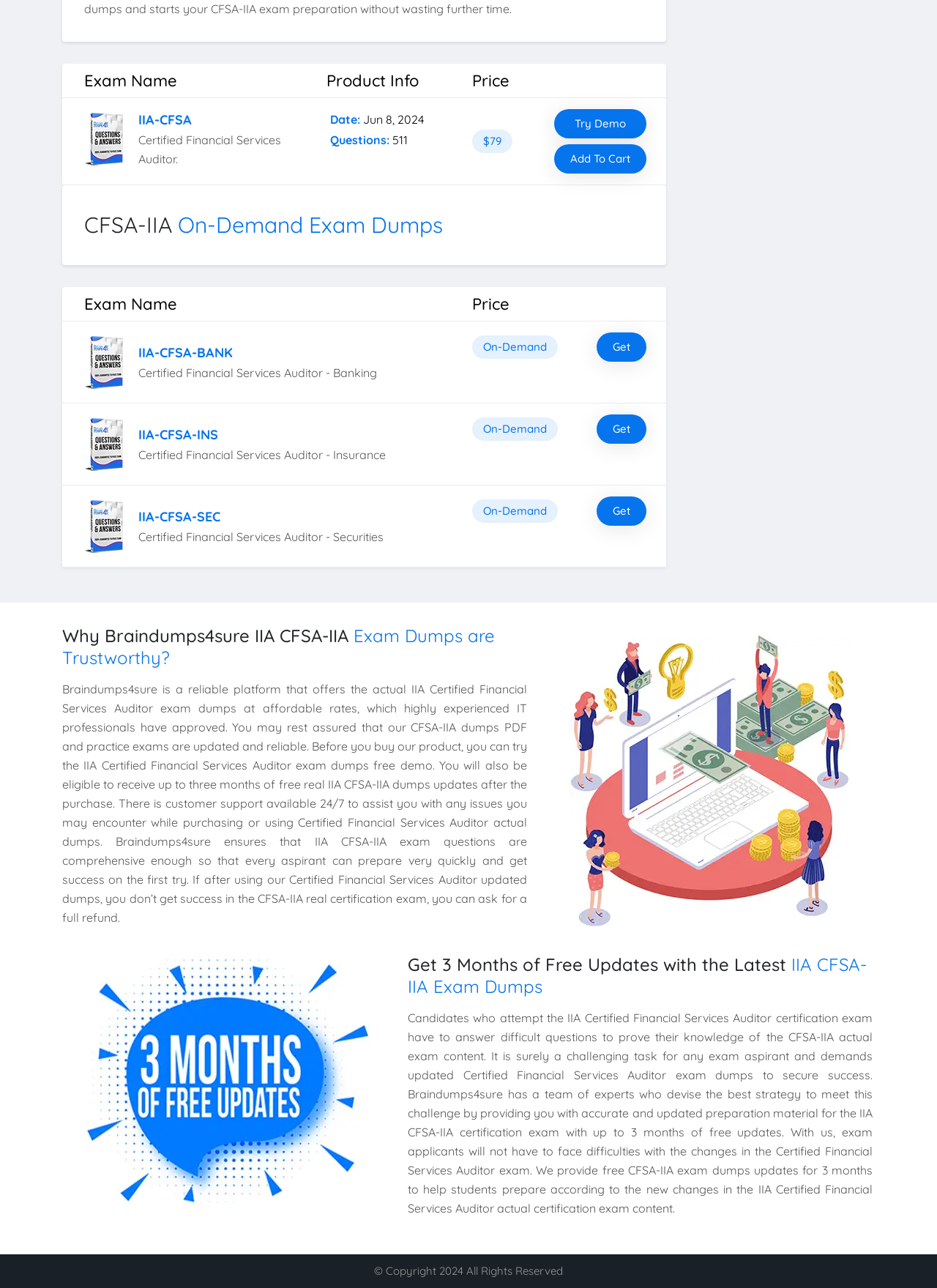Given the description: "IIA-CFSA-BANK", determine the bounding box coordinates of the UI element. The coordinates should be formatted as four float numbers between 0 and 1, [left, top, right, bottom].

[0.148, 0.268, 0.254, 0.28]